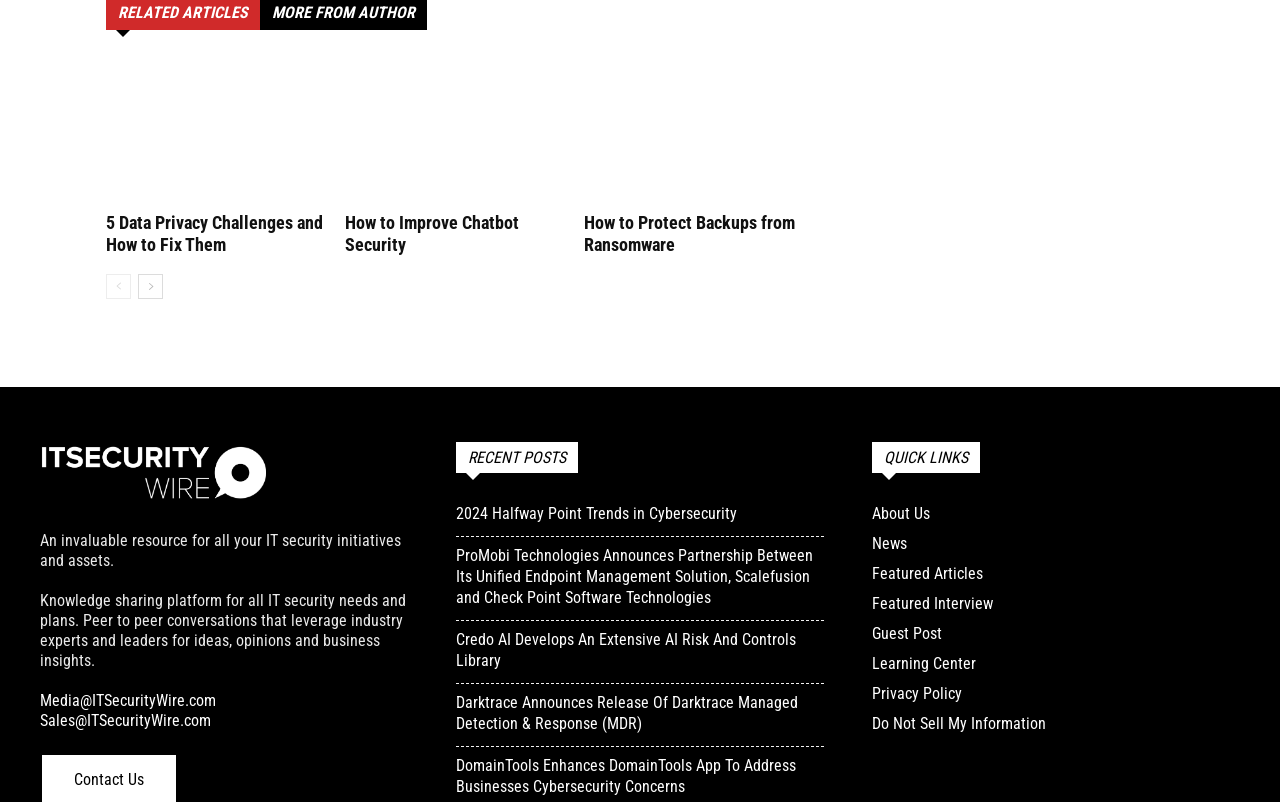Please specify the bounding box coordinates of the clickable region to carry out the following instruction: "View recent post about 2024 Halfway Point Trends in Cybersecurity". The coordinates should be four float numbers between 0 and 1, in the format [left, top, right, bottom].

[0.356, 0.627, 0.576, 0.653]